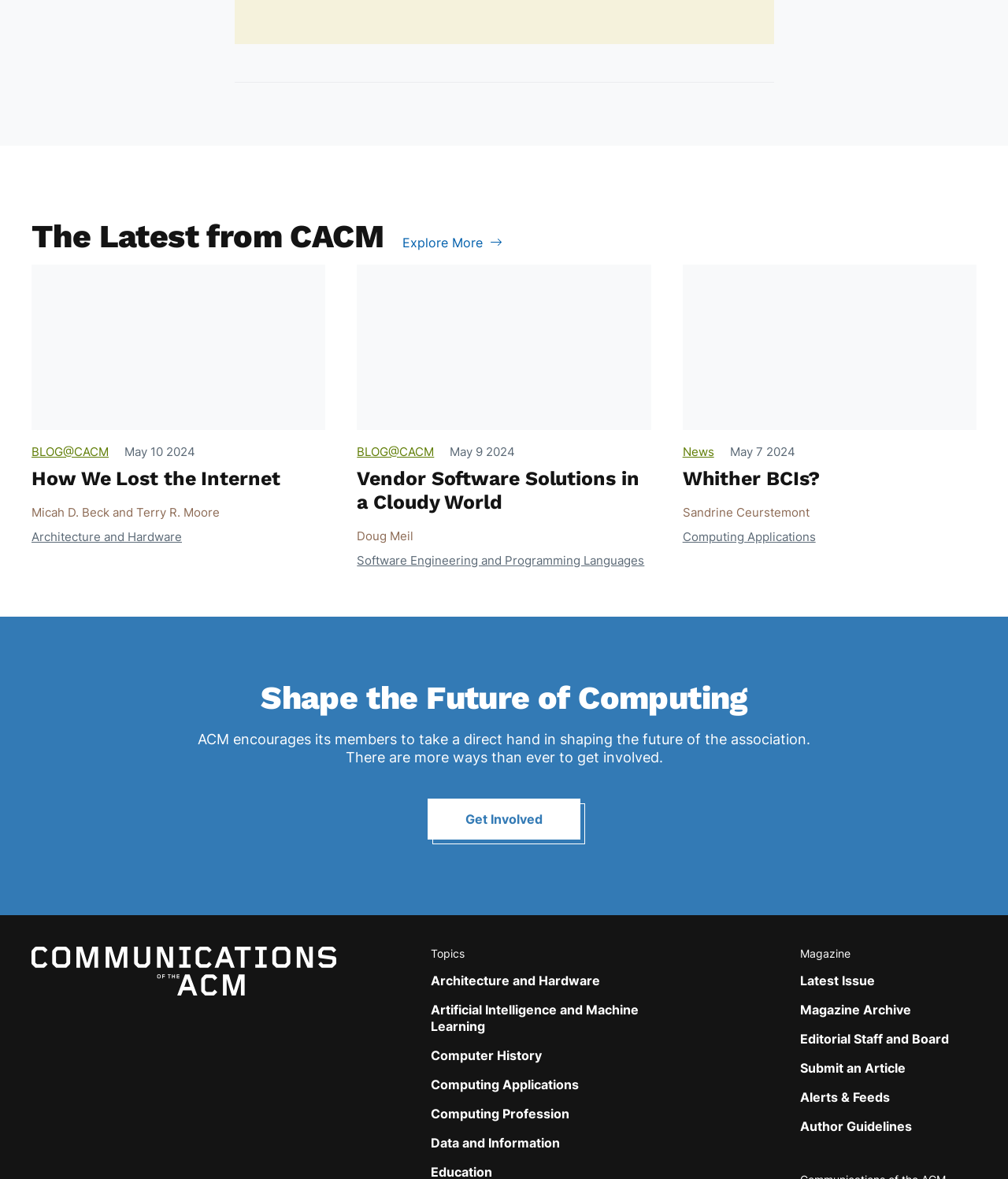Reply to the question with a single word or phrase:
How many figures are in the webpage?

3